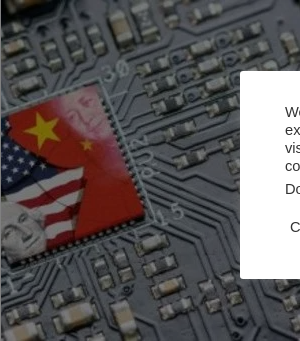Detail everything you observe in the image.

The image features a close-up view of a semiconductor chip intricately detailed with icons representing both the United States and China. The chip's design includes a prominent image of the flags of these two nations, symbolizing the complex and often competitive relationship in the realm of technology and trade. The background showcases a circuit board, indicating the high-tech environment in which these geopolitical dynamics play out. This imagery reflects on the broader theme of international relations, particularly focusing on the semiconductor industry and its significant implications amid emerging trade policies and technological advancements.